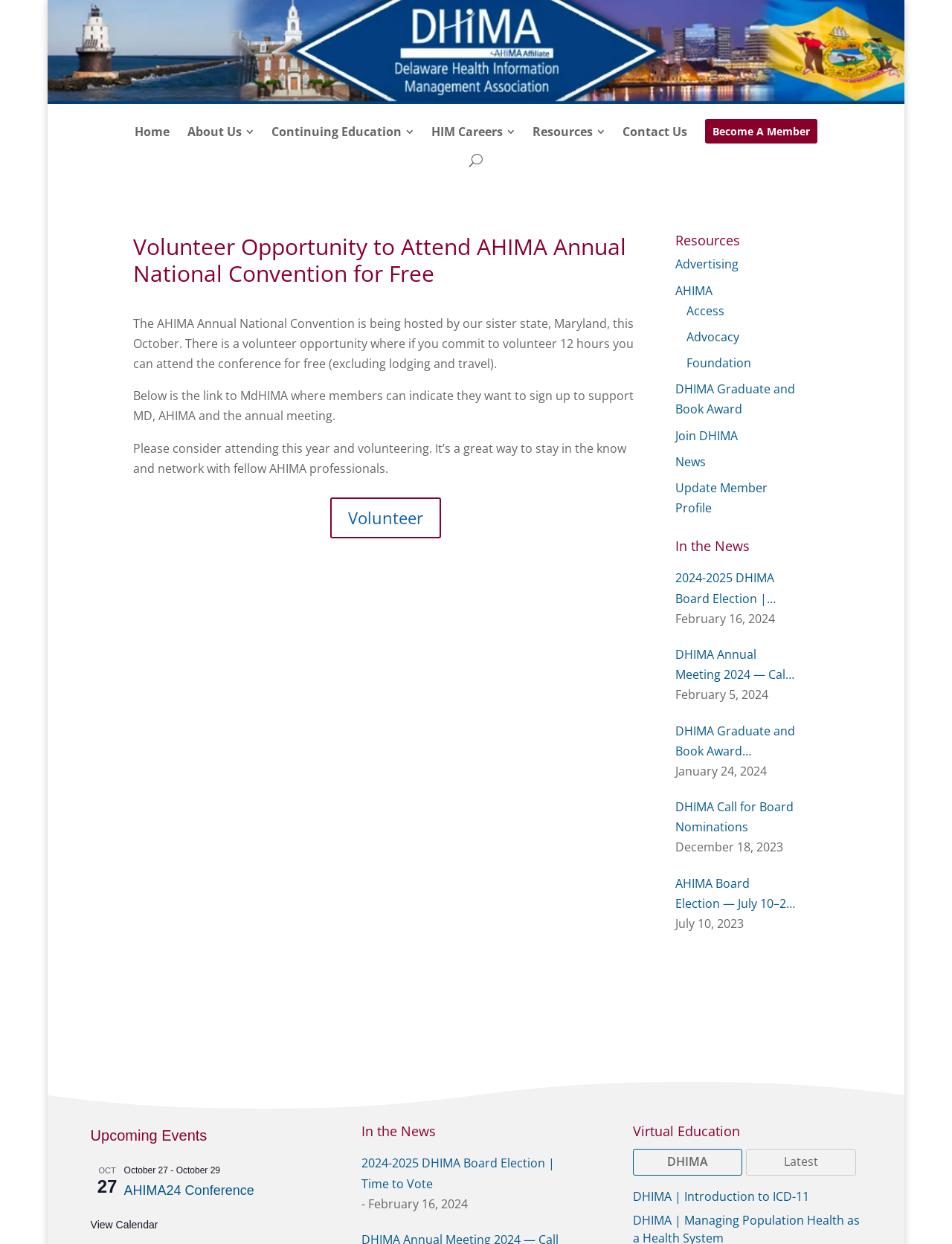Locate the bounding box coordinates of the element that should be clicked to execute the following instruction: "Click the 'Selling: First Ascent Amplify 1500 Classifieds' link".

None